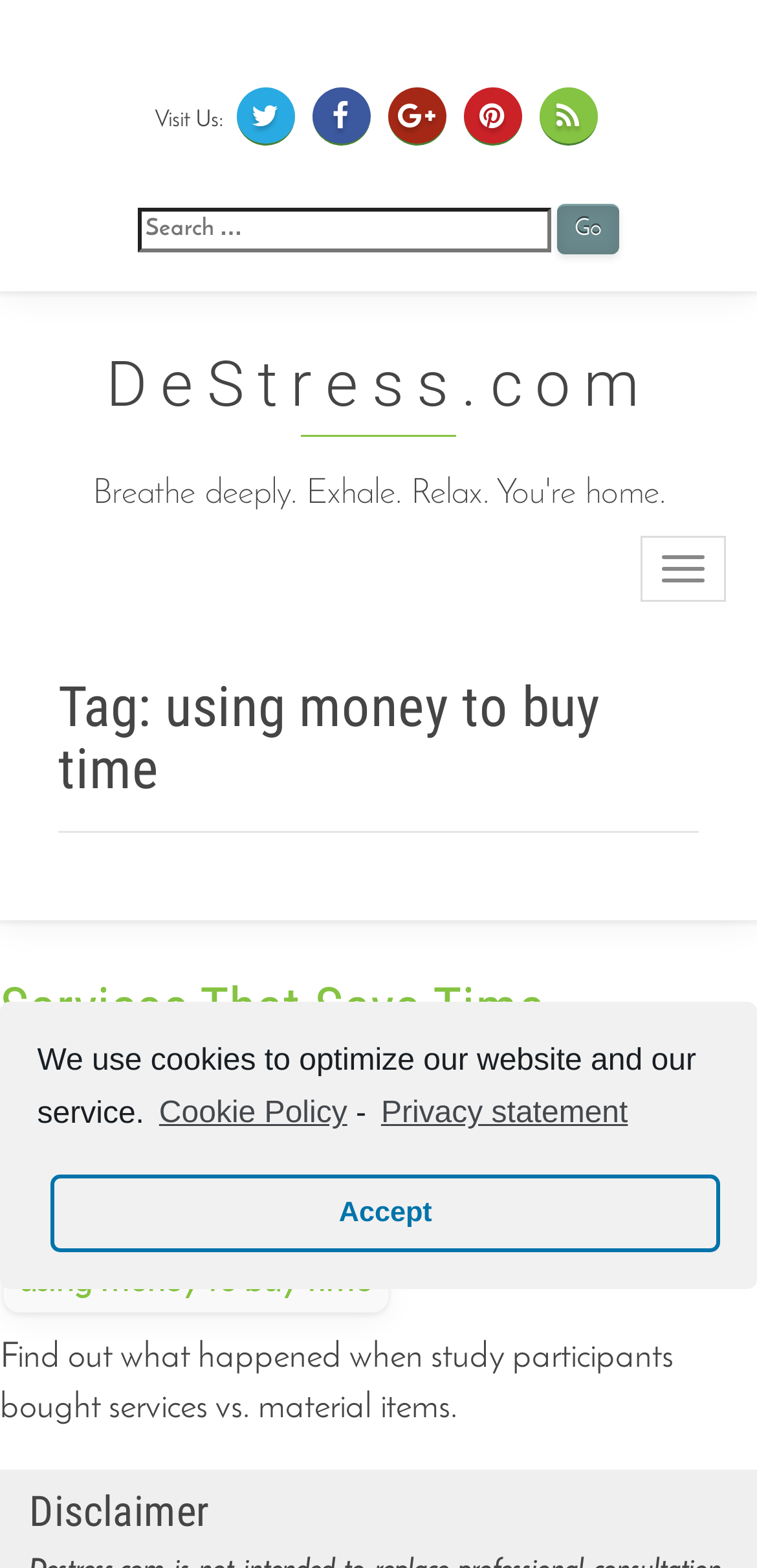What is the topic of the article?
Please give a well-detailed answer to the question.

The topic of the article can be found in the heading element with the text 'Tag: using money to buy time'. This heading is located below the search bar and above the article content.